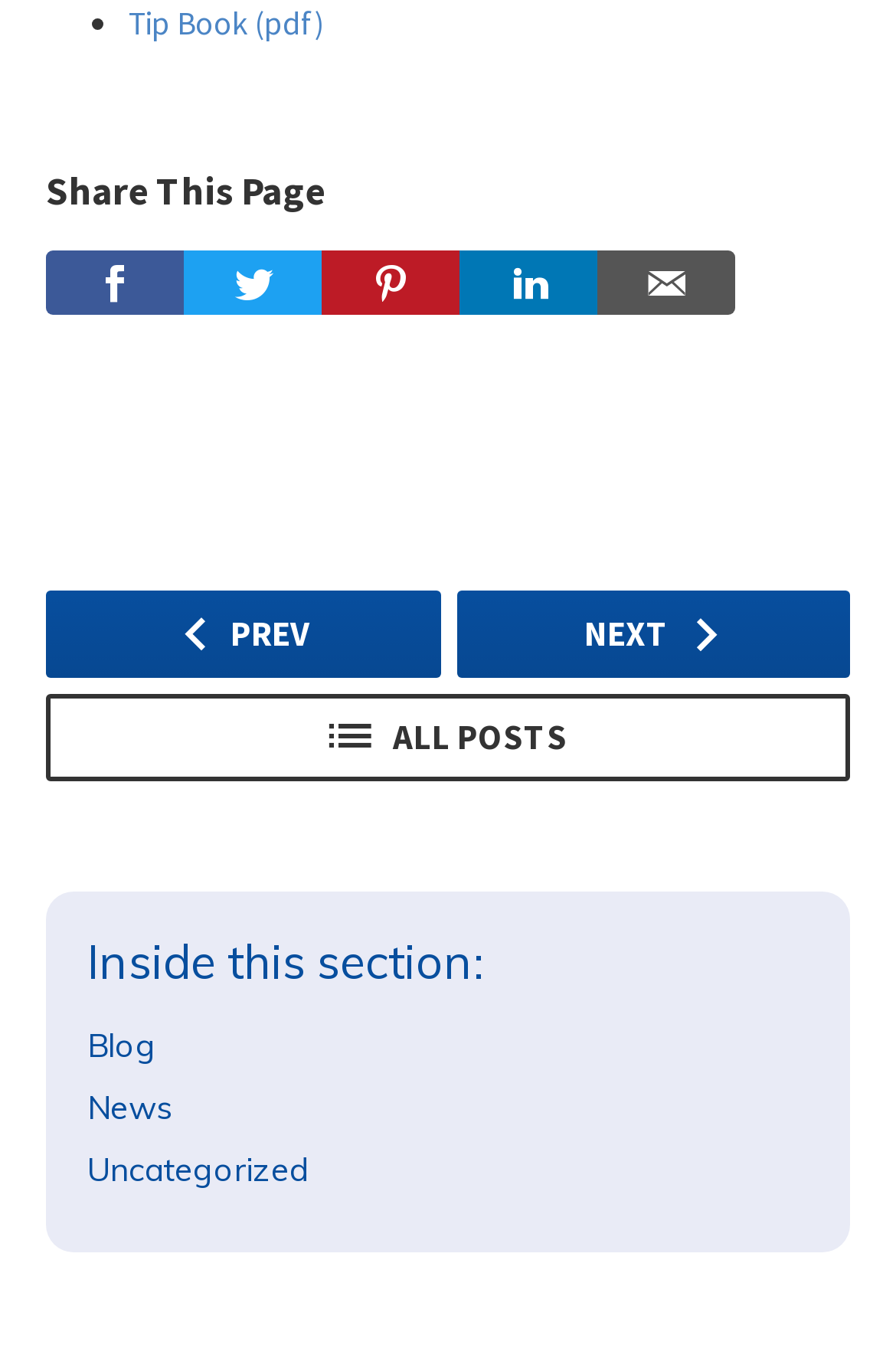From the webpage screenshot, identify the region described by Guest-Articles.com. Provide the bounding box coordinates as (top-left x, top-left y, bottom-right x, bottom-right y), with each value being a floating point number between 0 and 1.

None